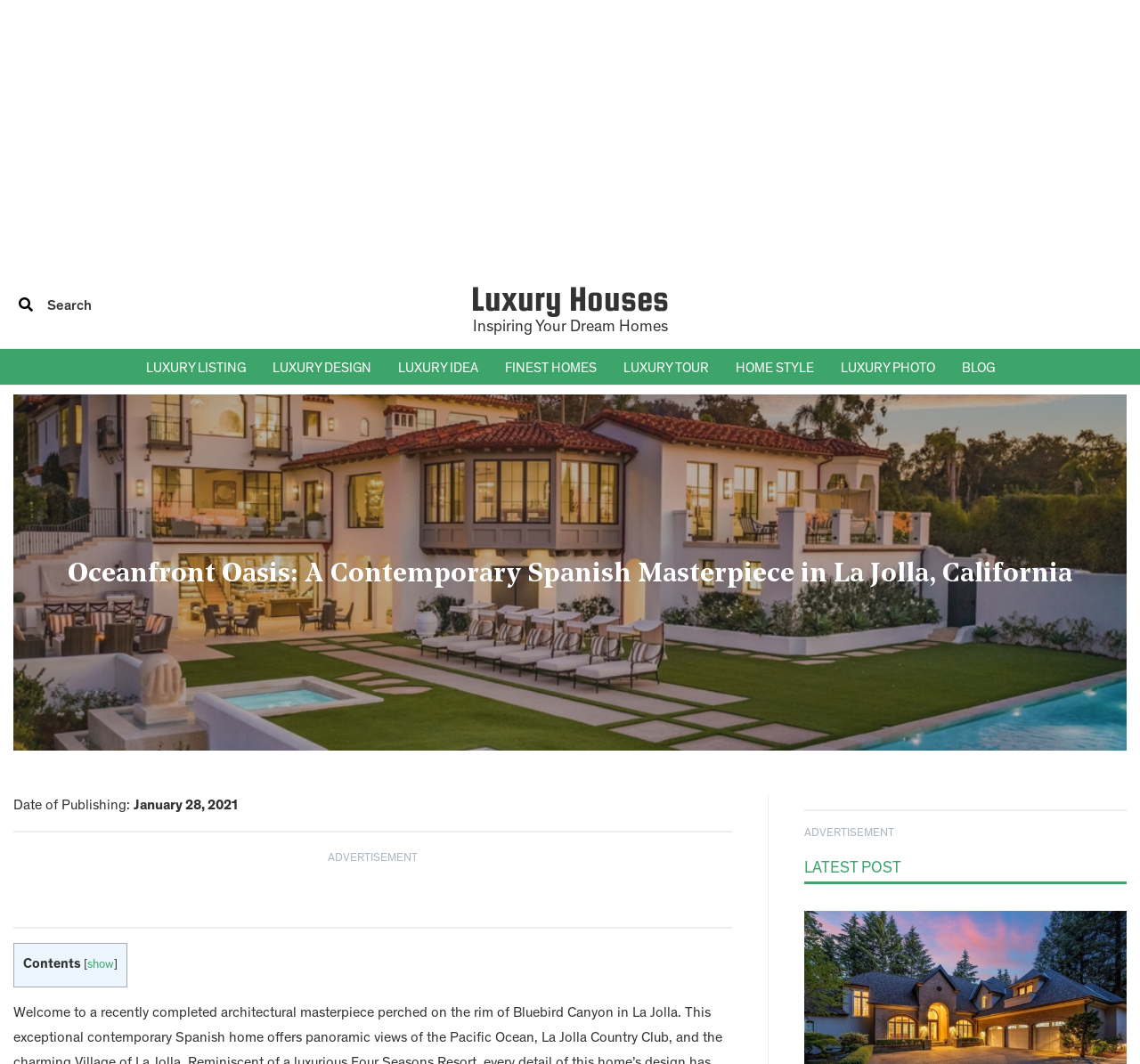Please identify the bounding box coordinates of the element I should click to complete this instruction: 'Click on the 'TODAY’S MATCH PREDICTIONS' menu item'. The coordinates should be given as four float numbers between 0 and 1, like this: [left, top, right, bottom].

None